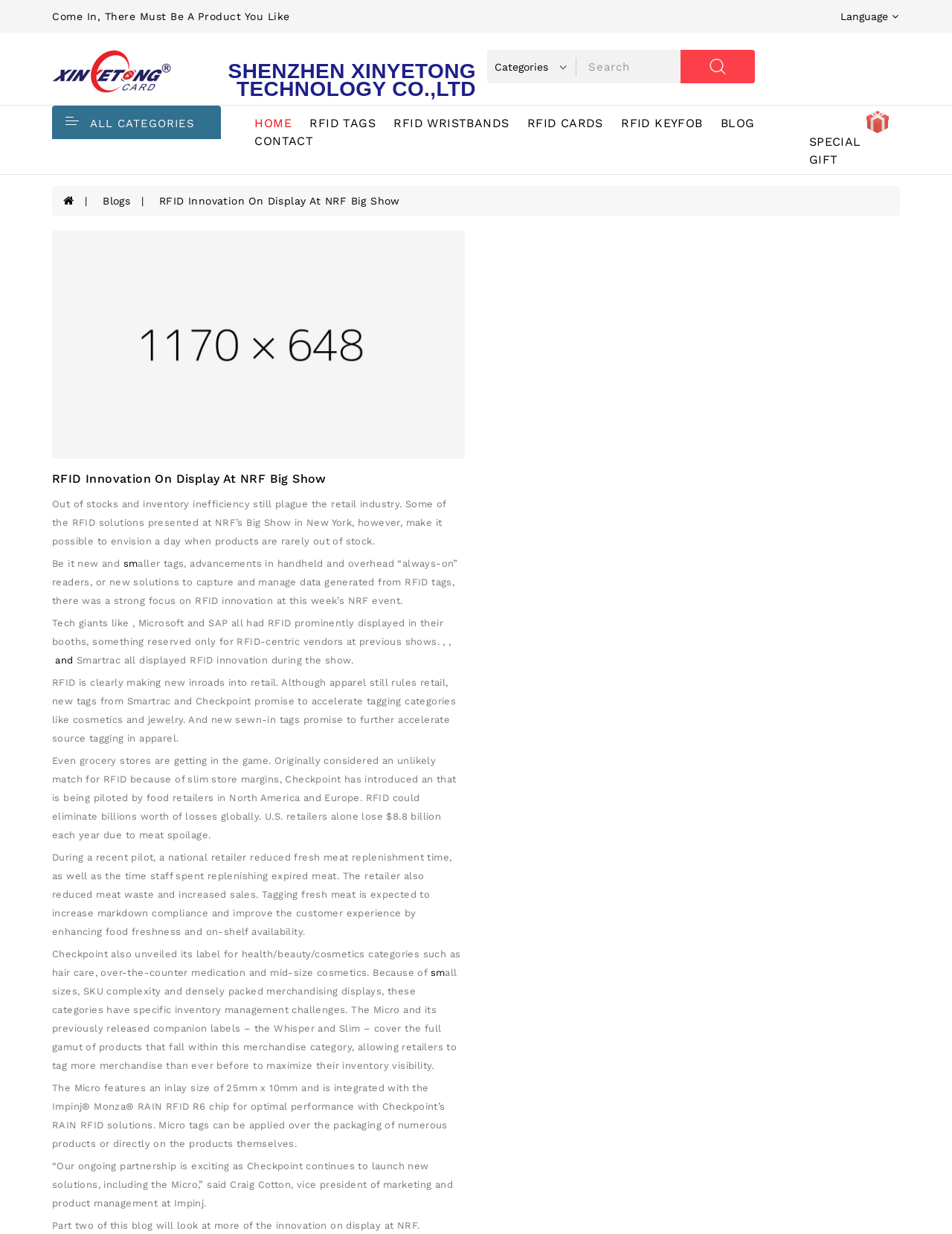Provide a short answer to the following question with just one word or phrase: What is the name of the chip used in Checkpoint's Micro label?

Impinj Monza RAIN RFID R6 chip